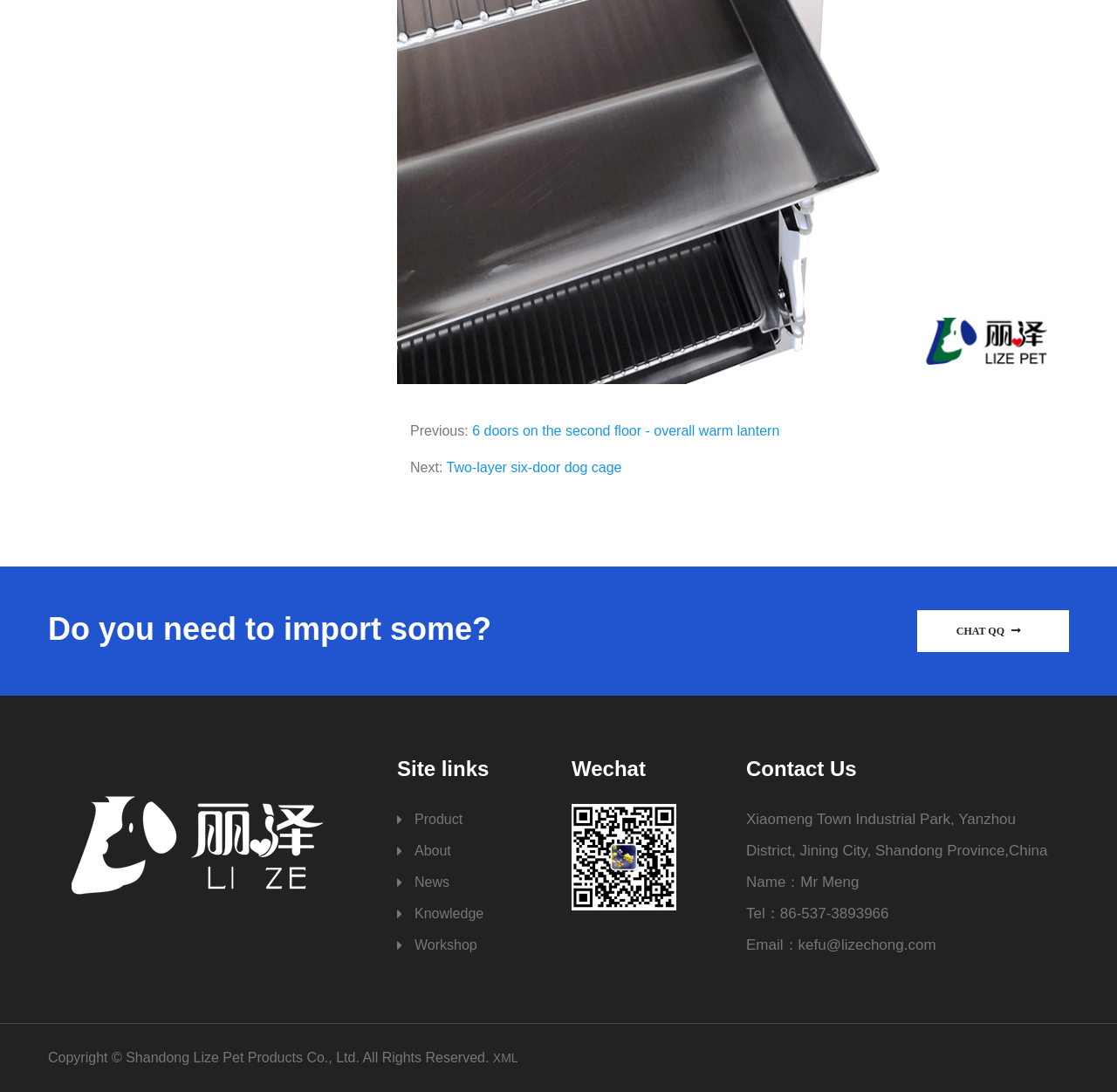Can you pinpoint the bounding box coordinates for the clickable element required for this instruction: "Contact us through email"? The coordinates should be four float numbers between 0 and 1, i.e., [left, top, right, bottom].

[0.668, 0.858, 0.838, 0.873]